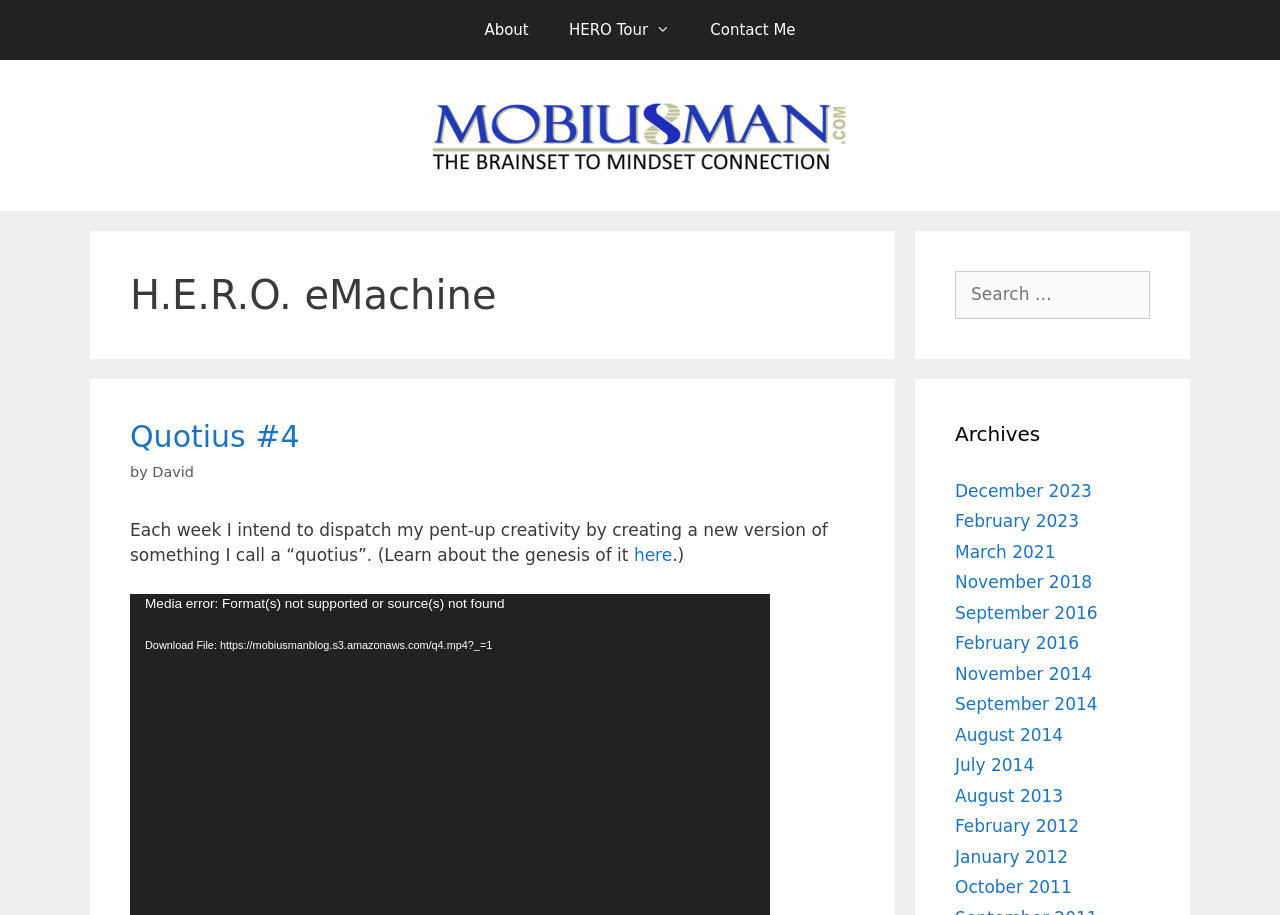Bounding box coordinates are to be given in the format (top-left x, top-left y, bottom-right x, bottom-right y). All values must be floating point numbers between 0 and 1. Provide the bounding box coordinate for the UI element described as: David

[0.119, 0.507, 0.152, 0.525]